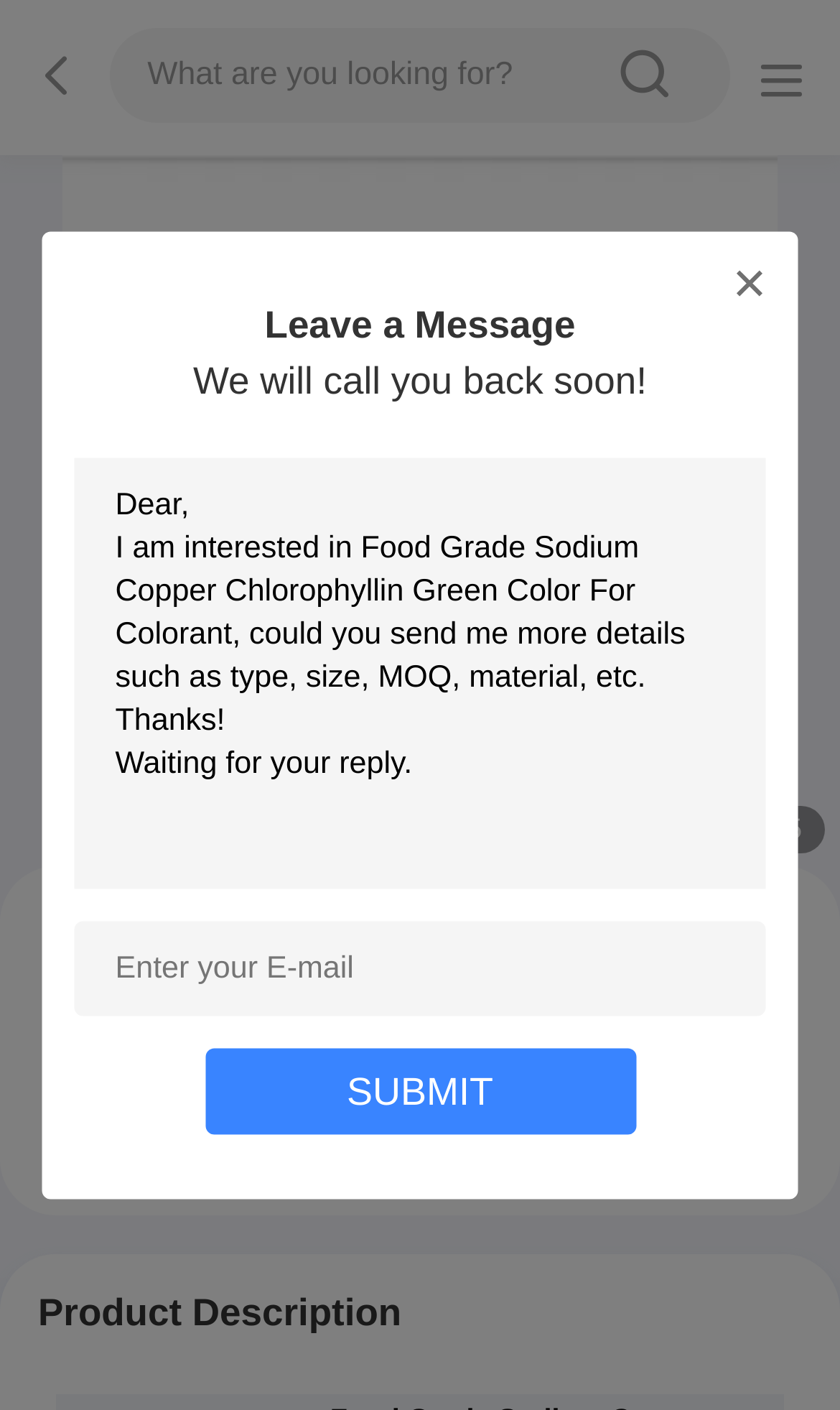Please extract the primary headline from the webpage.

Food Grade Sodium Copper Chlorophyllin Green Color For Colorant